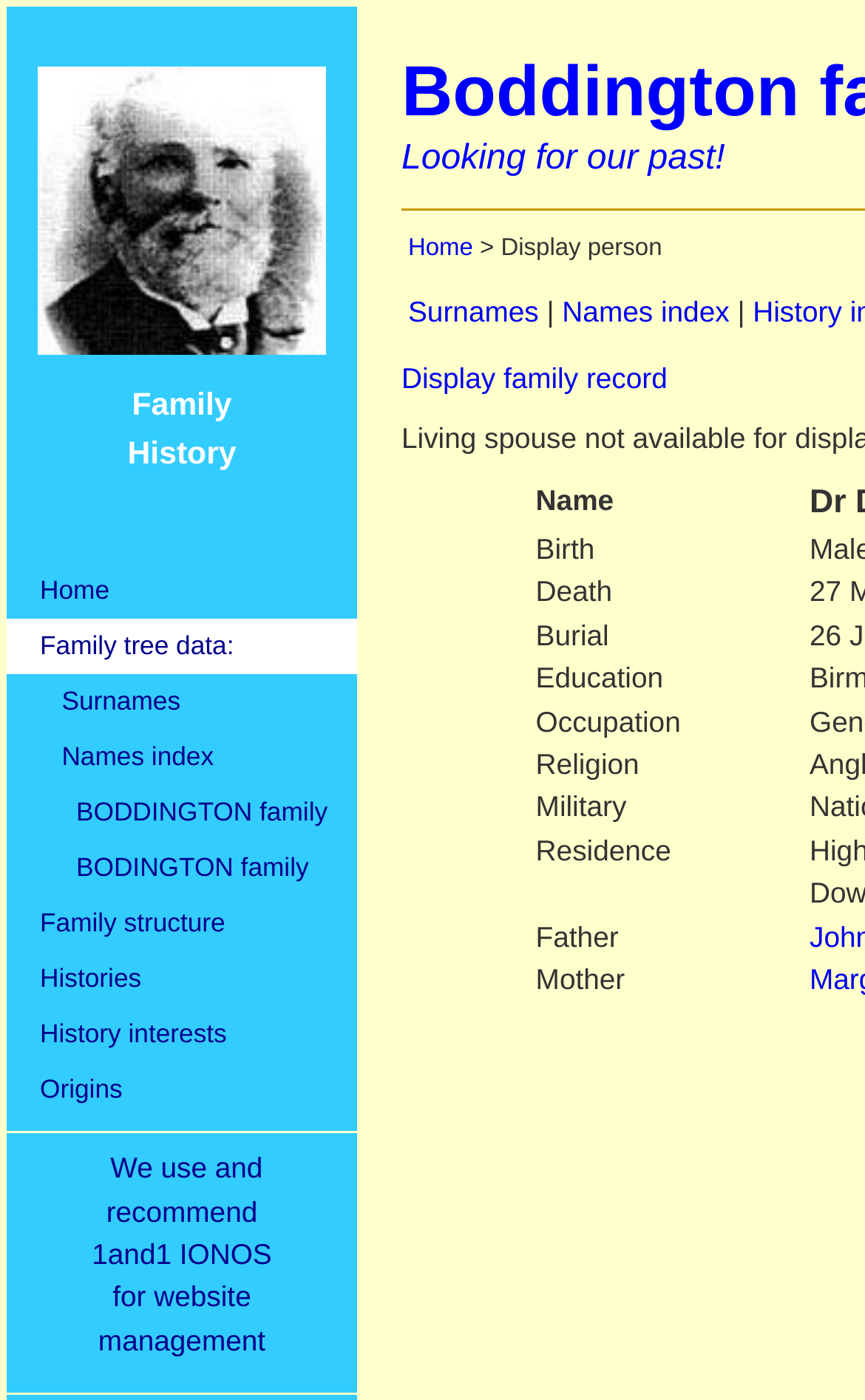Find the bounding box coordinates of the clickable region needed to perform the following instruction: "Click on the 'Home' link". The coordinates should be provided as four float numbers between 0 and 1, i.e., [left, top, right, bottom].

[0.008, 0.403, 0.413, 0.443]